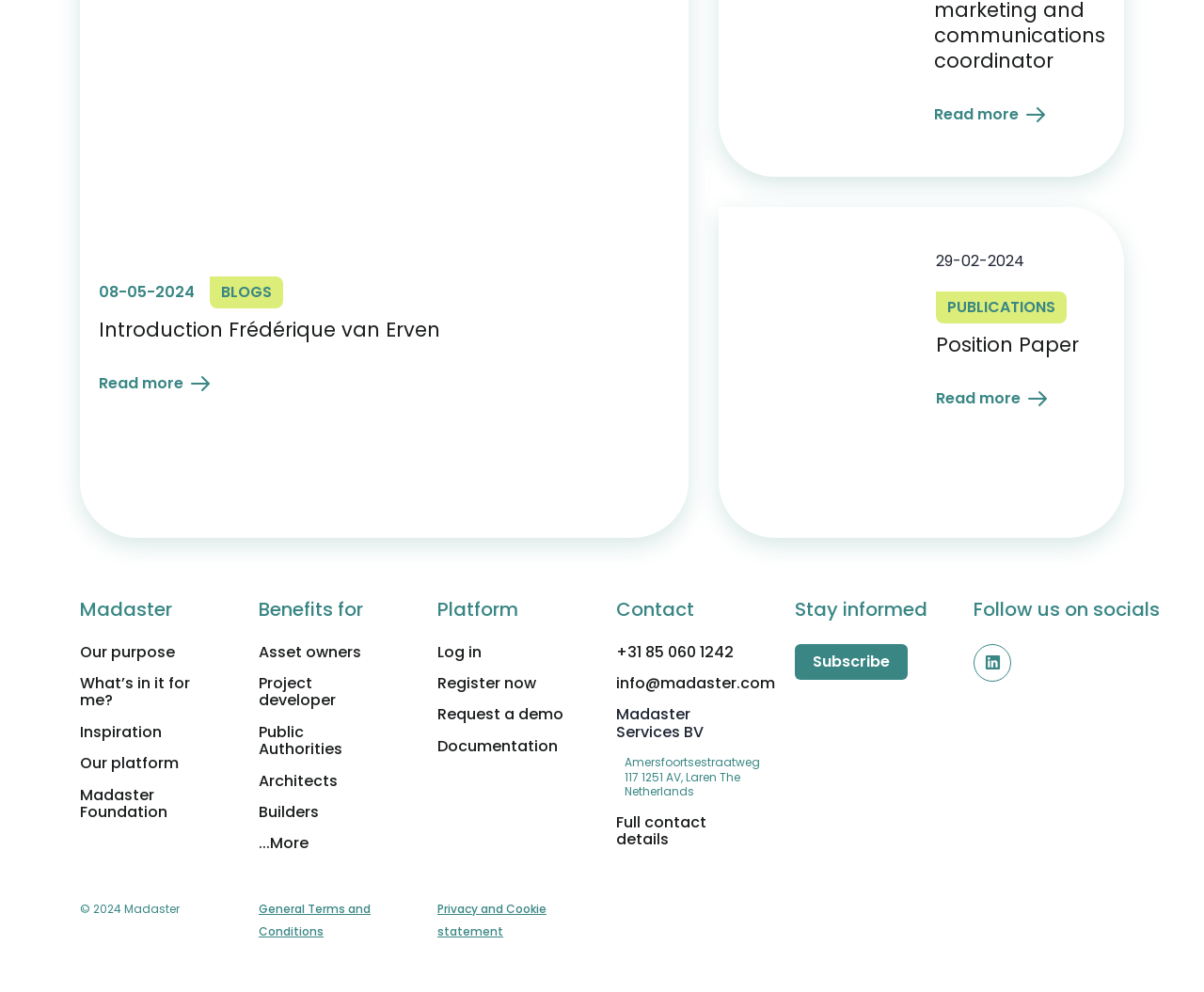Provide a brief response to the question below using a single word or phrase: 
What is the name of the company behind Madaster?

Madaster Services BV